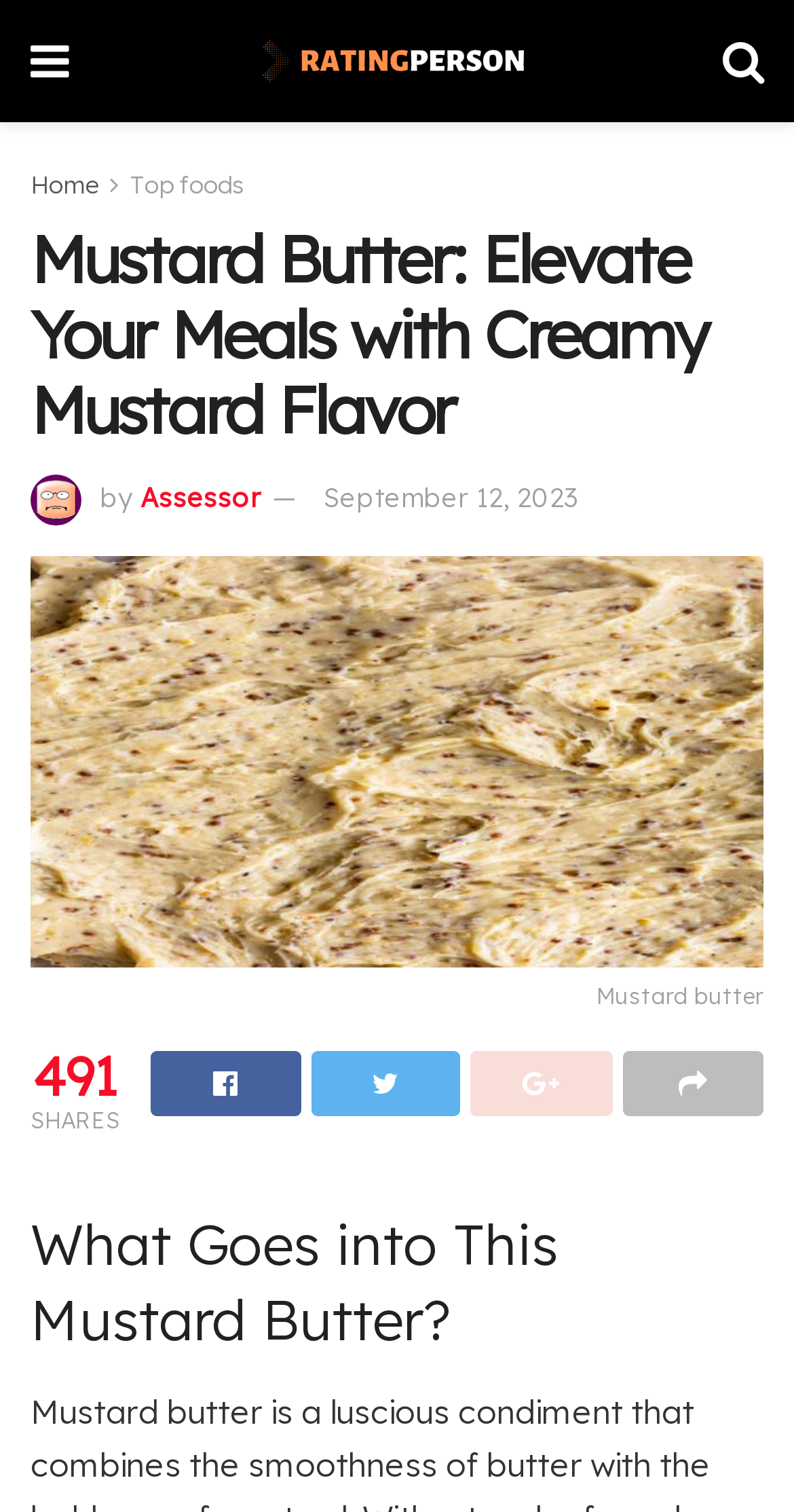Please identify the coordinates of the bounding box for the clickable region that will accomplish this instruction: "Read the article about Mustard butter".

[0.038, 0.367, 0.962, 0.674]